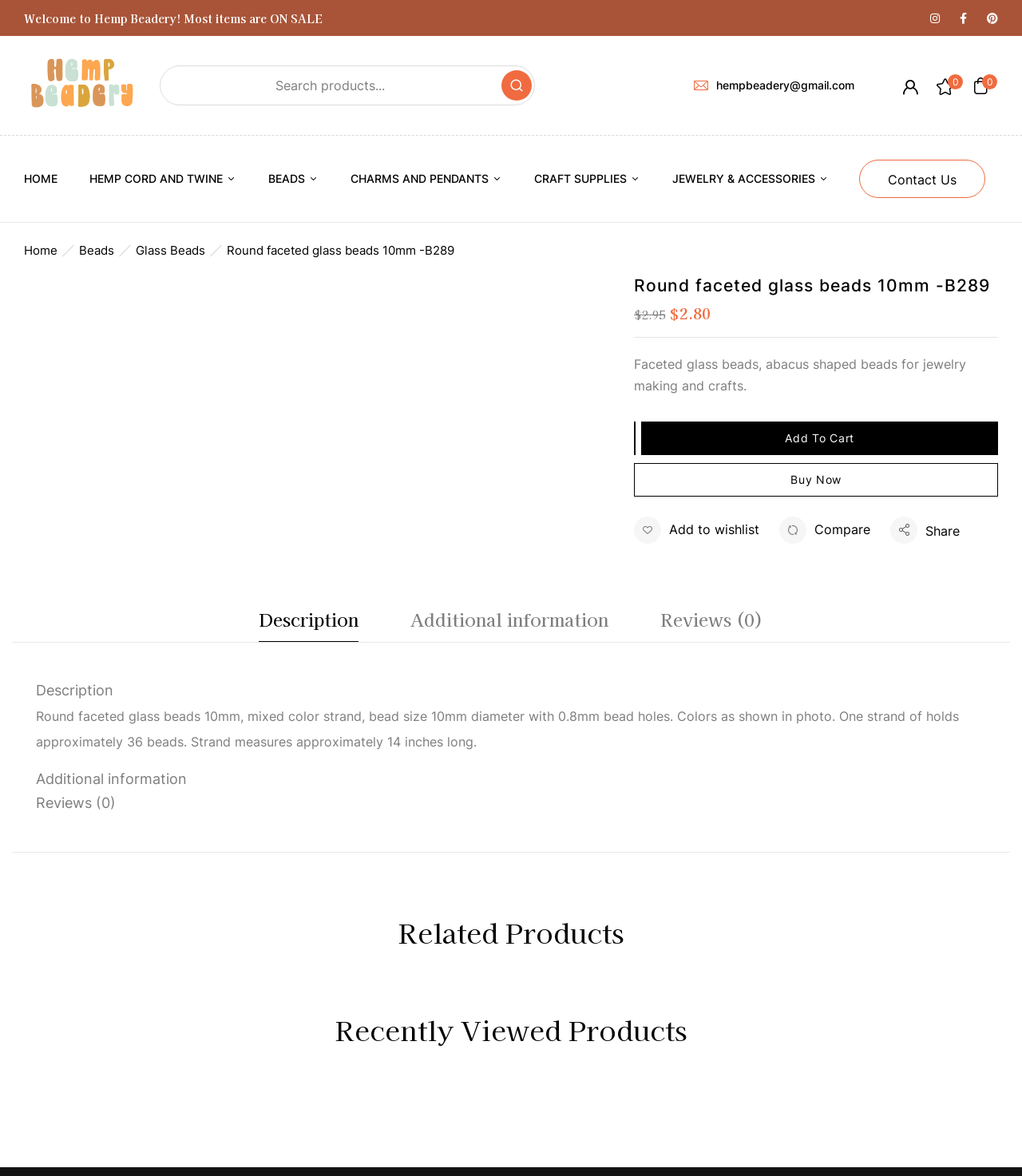Give a short answer using one word or phrase for the question:
What is the price of the Round faceted glass beads?

$2.95